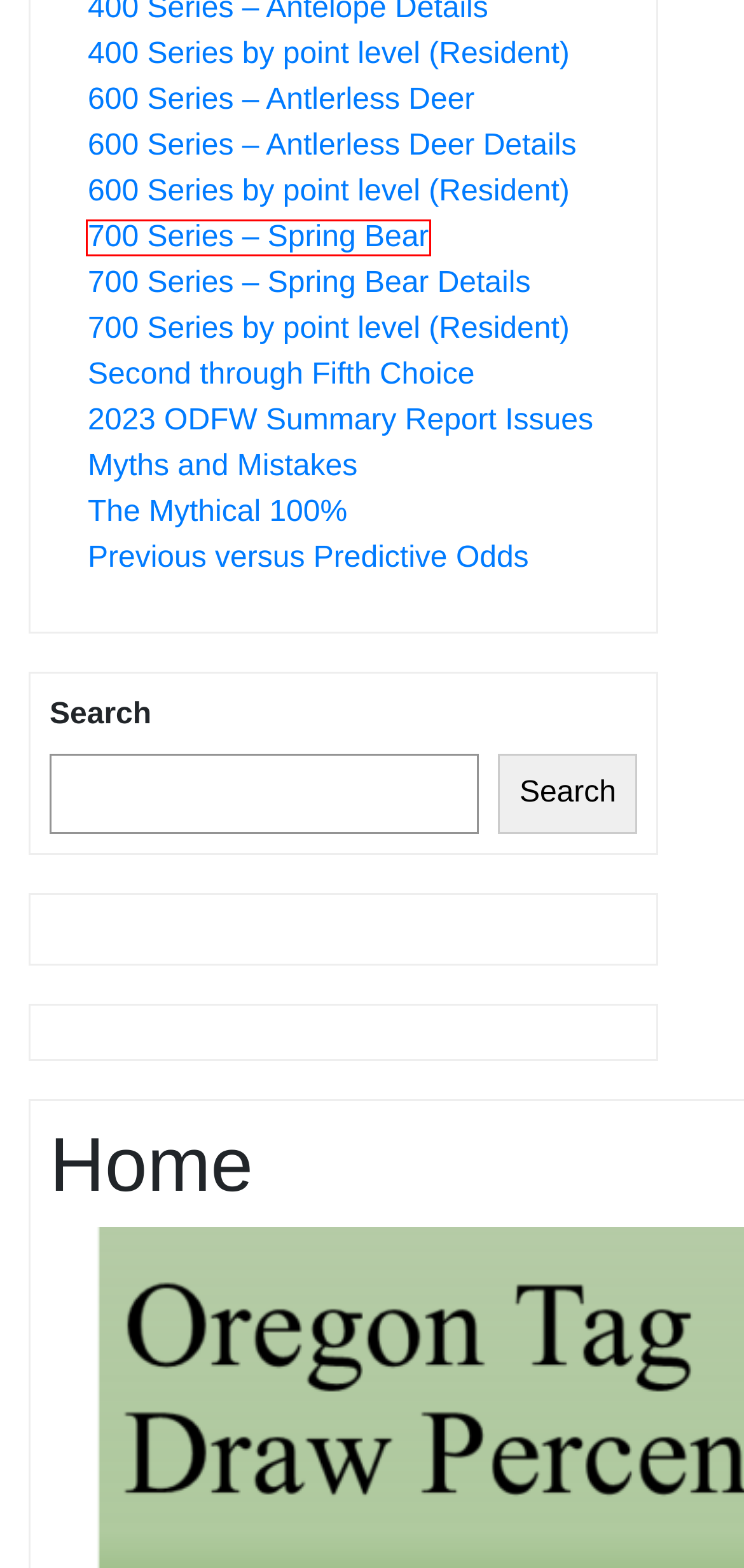Consider the screenshot of a webpage with a red bounding box around an element. Select the webpage description that best corresponds to the new page after clicking the element inside the red bounding box. Here are the candidates:
A. The Mythical 100% | Oregon Tag Draw Percentages
B. 600 Series – Antlerless Deer Details | Oregon Tag Draw Percentages
C. 700 Series by point level (Resident) | Oregon Tag Draw Percentages
D. 100 Series – Buck Deer Details | Oregon Tag Draw Percentages
E. 400 Series by point level (Resident) | Oregon Tag Draw Percentages
F. 700 Series – Spring Bear | Oregon Tag Draw Percentages
G. 700 Series – Spring Bear Details | Oregon Tag Draw Percentages
H. Myths and Mistakes | Oregon Tag Draw Percentages

F